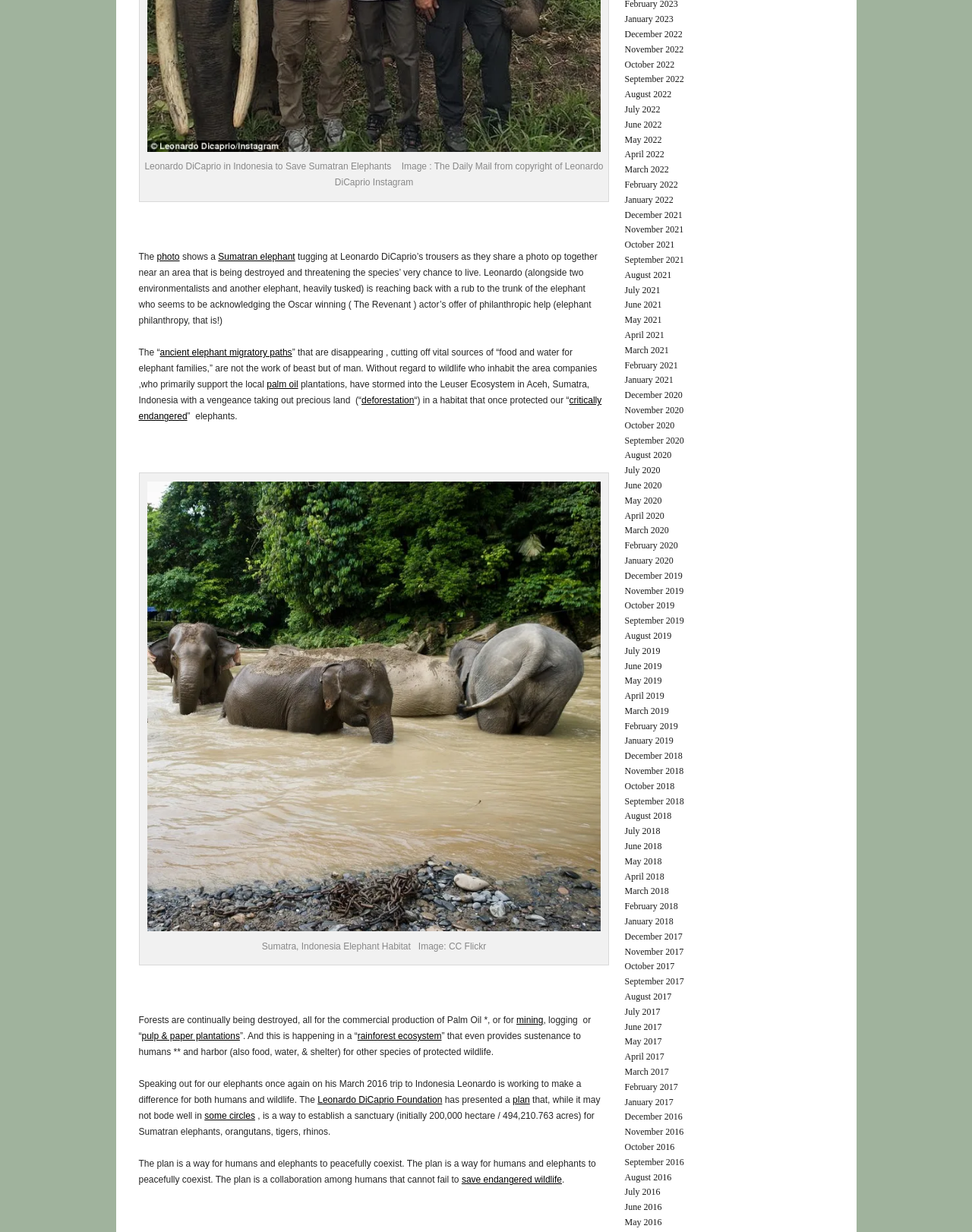What is the purpose of the image captioned 'Sumatra, Indonesia Elephant Habitat'?
Answer the question with a detailed and thorough explanation.

The image captioned 'Sumatra, Indonesia Elephant Habitat' is likely intended to show the destruction of the Sumatran elephant habitat, highlighting the impact of human activities such as deforestation on the environment.